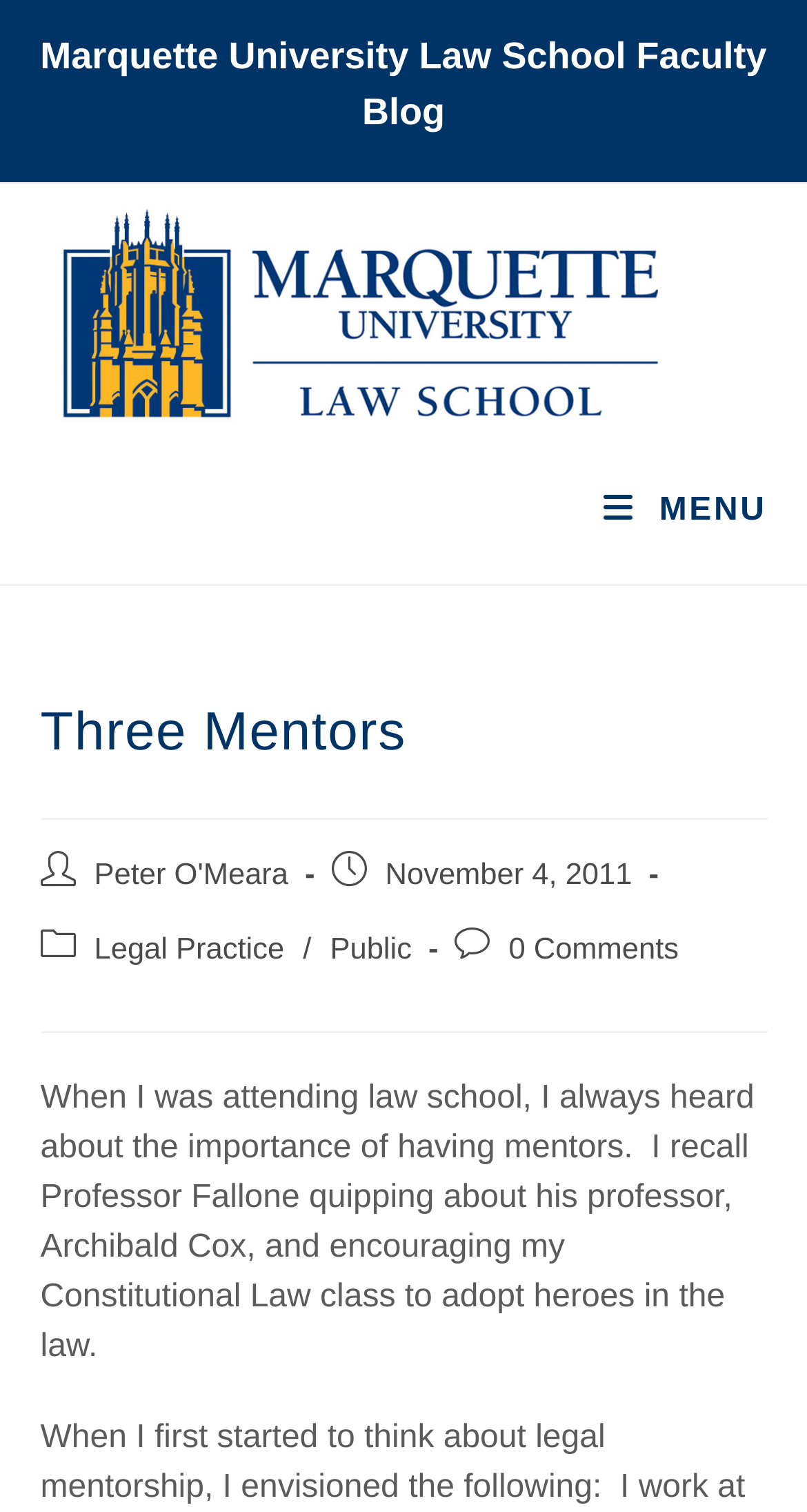Determine the bounding box for the described UI element: "0 Comments".

[0.63, 0.617, 0.841, 0.639]